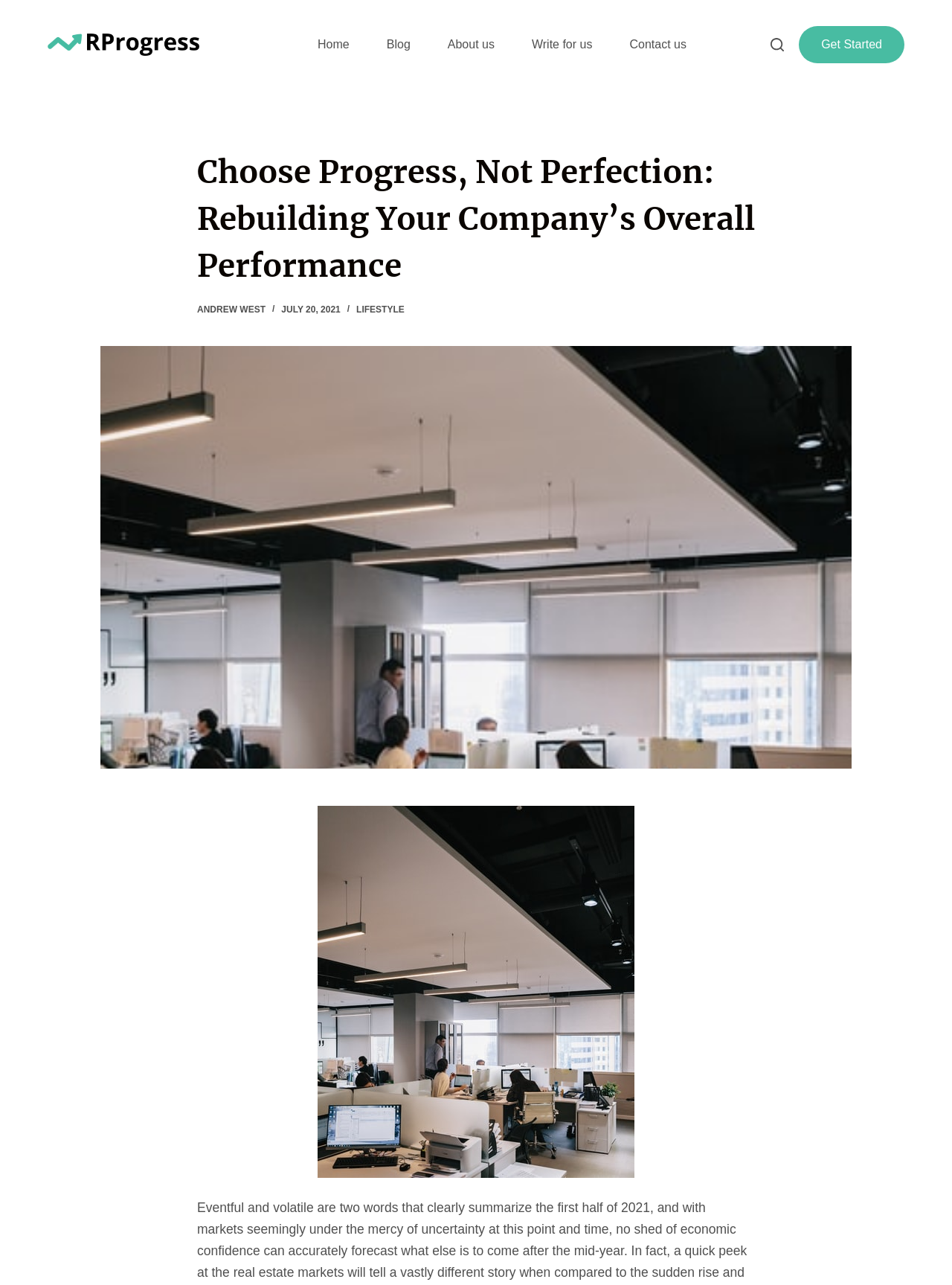Can you specify the bounding box coordinates of the area that needs to be clicked to fulfill the following instruction: "get started"?

[0.839, 0.02, 0.95, 0.049]